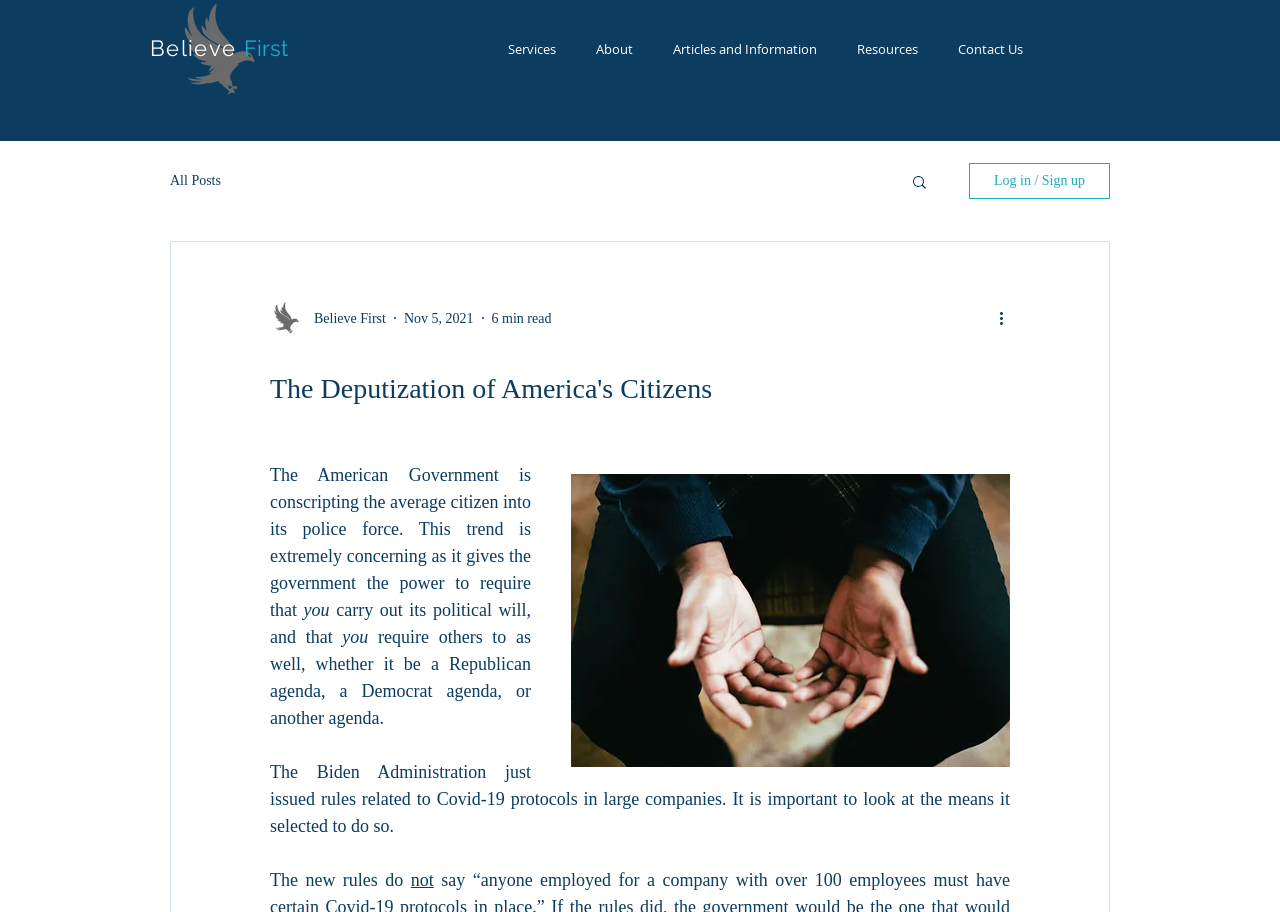Identify the bounding box coordinates of the area that should be clicked in order to complete the given instruction: "Read the 'Articles and Information' page". The bounding box coordinates should be four float numbers between 0 and 1, i.e., [left, top, right, bottom].

[0.51, 0.042, 0.654, 0.067]